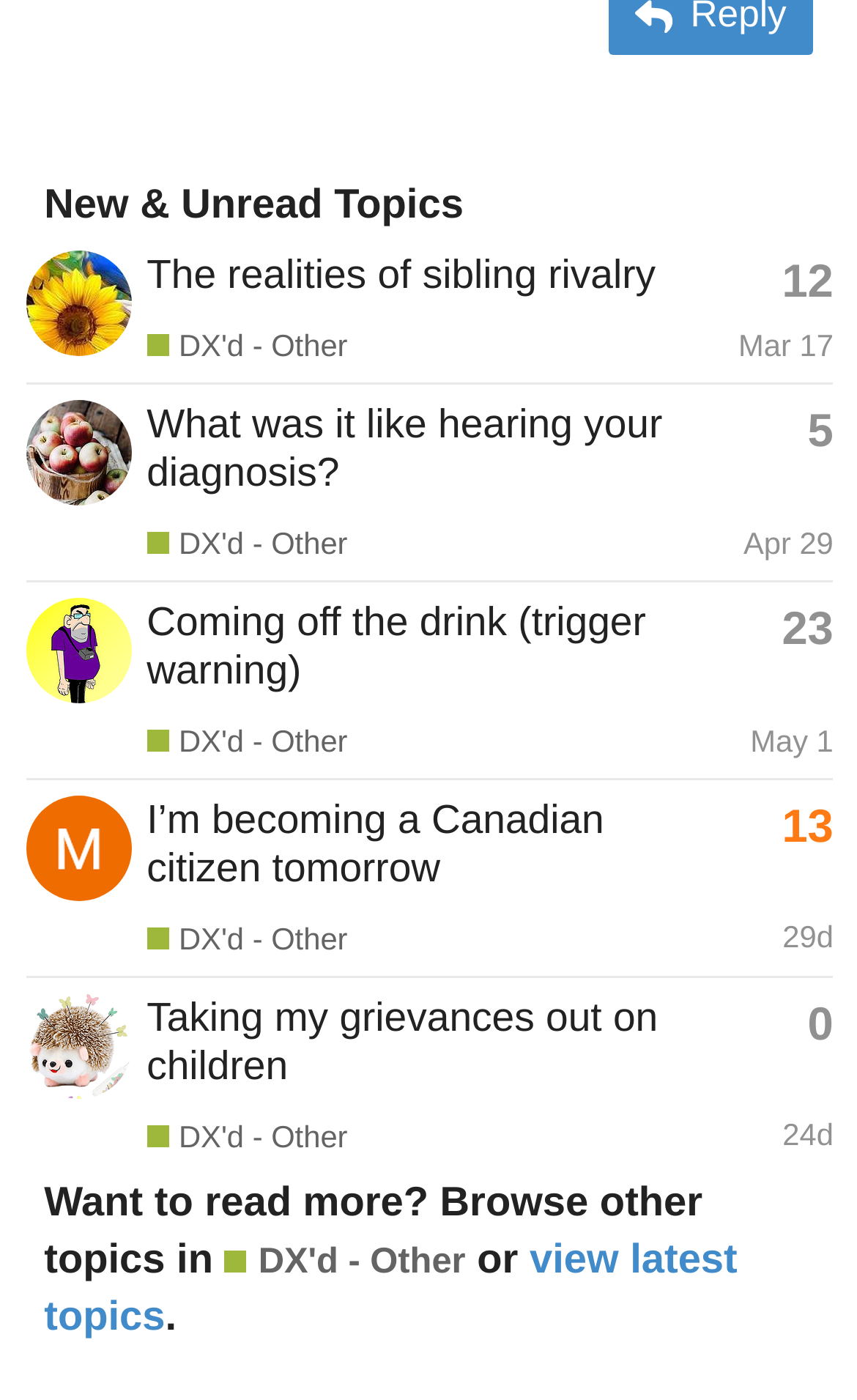Using the given element description, provide the bounding box coordinates (top-left x, top-left y, bottom-right x, bottom-right y) for the corresponding UI element in the screenshot: aria-label="google-plus-g"

None